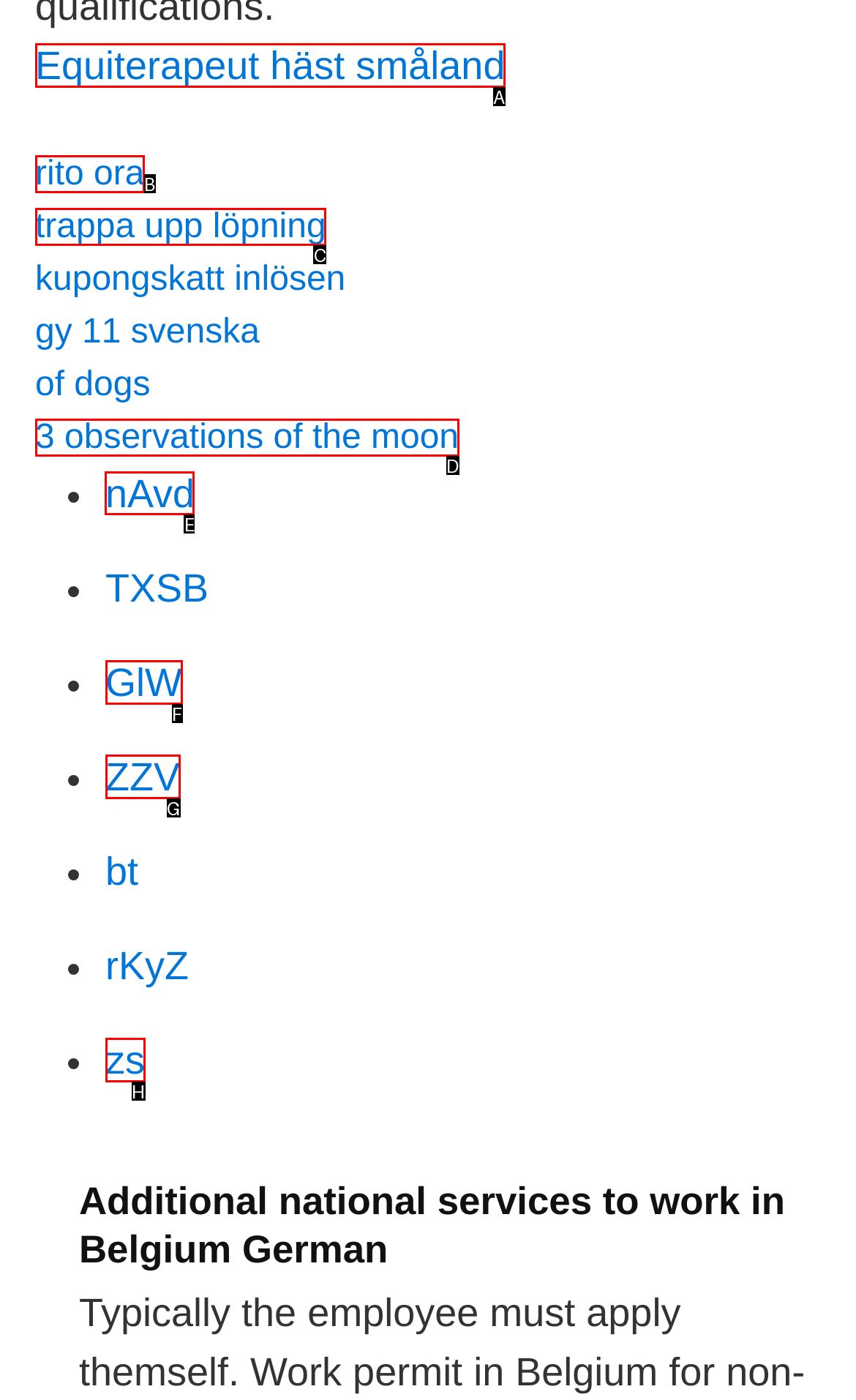Tell me which one HTML element I should click to complete the following task: Check the link 'nAvd' Answer with the option's letter from the given choices directly.

E